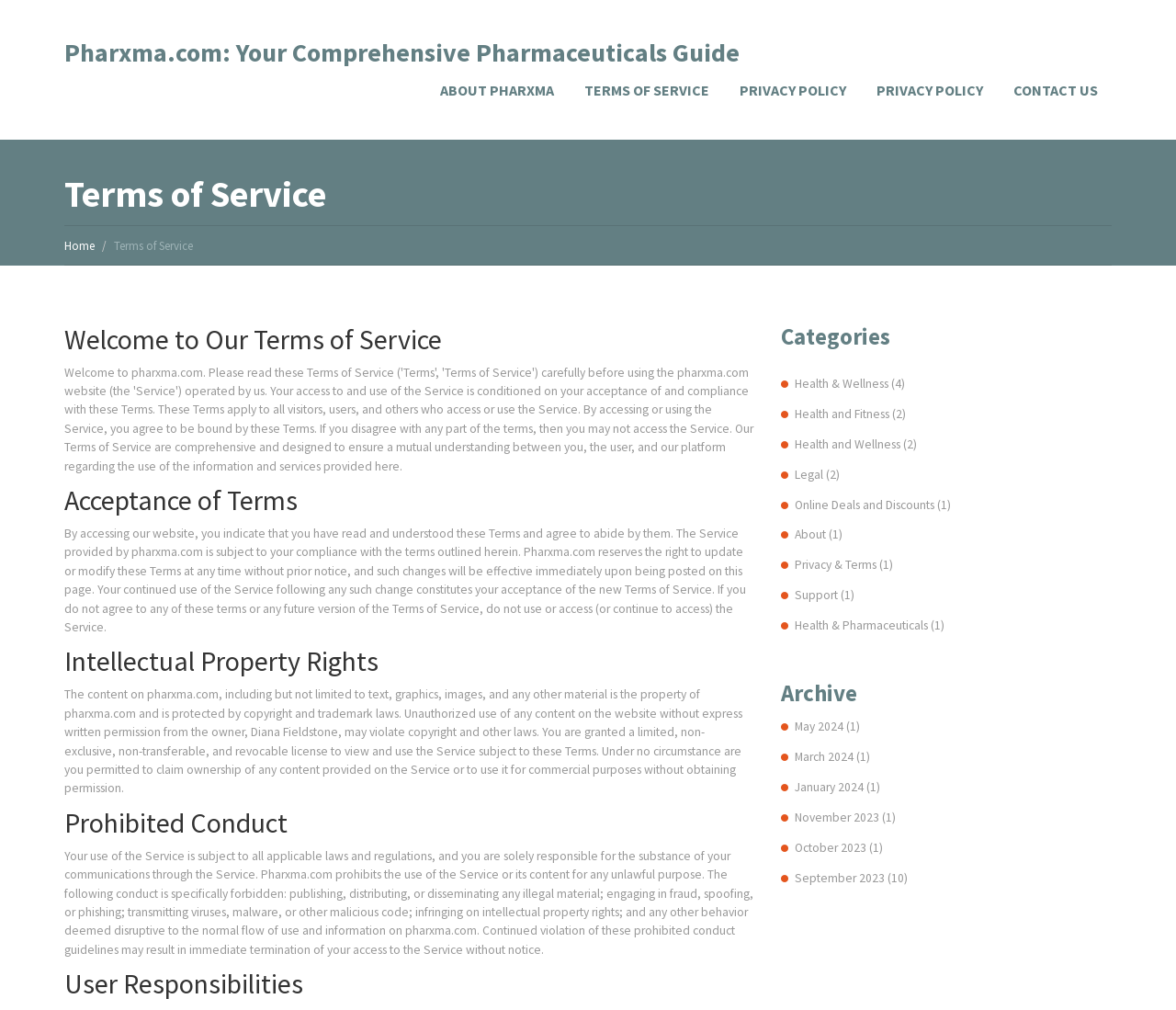Describe all the key features and sections of the webpage thoroughly.

The webpage is the Terms of Service page of Pharxma.com, a comprehensive pharmaceuticals guide. At the top, there is a navigation bar with links to "ABOUT PHARXMA", "TERMS OF SERVICE", "PRIVACY POLICY", and "CONTACT US". Below the navigation bar, there is a heading "Terms of Service" followed by a link to the "Home" page.

The main content of the page is divided into several sections, each with a heading. The first section is "Welcome to Our Terms of Service", which introduces the purpose of the Terms of Service. The next section is "Acceptance of Terms", which explains that by accessing the website, users indicate that they have read and understood the Terms and agree to abide by them.

The following sections are "Intellectual Property Rights", "Prohibited Conduct", and "User Responsibilities", which outline the rules and regulations users must follow when using the website. These sections provide detailed information on the ownership of content, prohibited behaviors, and user responsibilities.

On the right side of the page, there is a list of categories, including "Health & Wellness", "Health and Fitness", "Legal", "Online Deals and Discounts", "About", "Privacy & Terms", "Support", and "Health & Pharmaceuticals". Each category has a number of links to related pages.

Below the categories, there is an "Archive" section, which lists links to pages from different months, including May 2024, March 2024, January 2024, November 2023, October 2023, and September 2023.